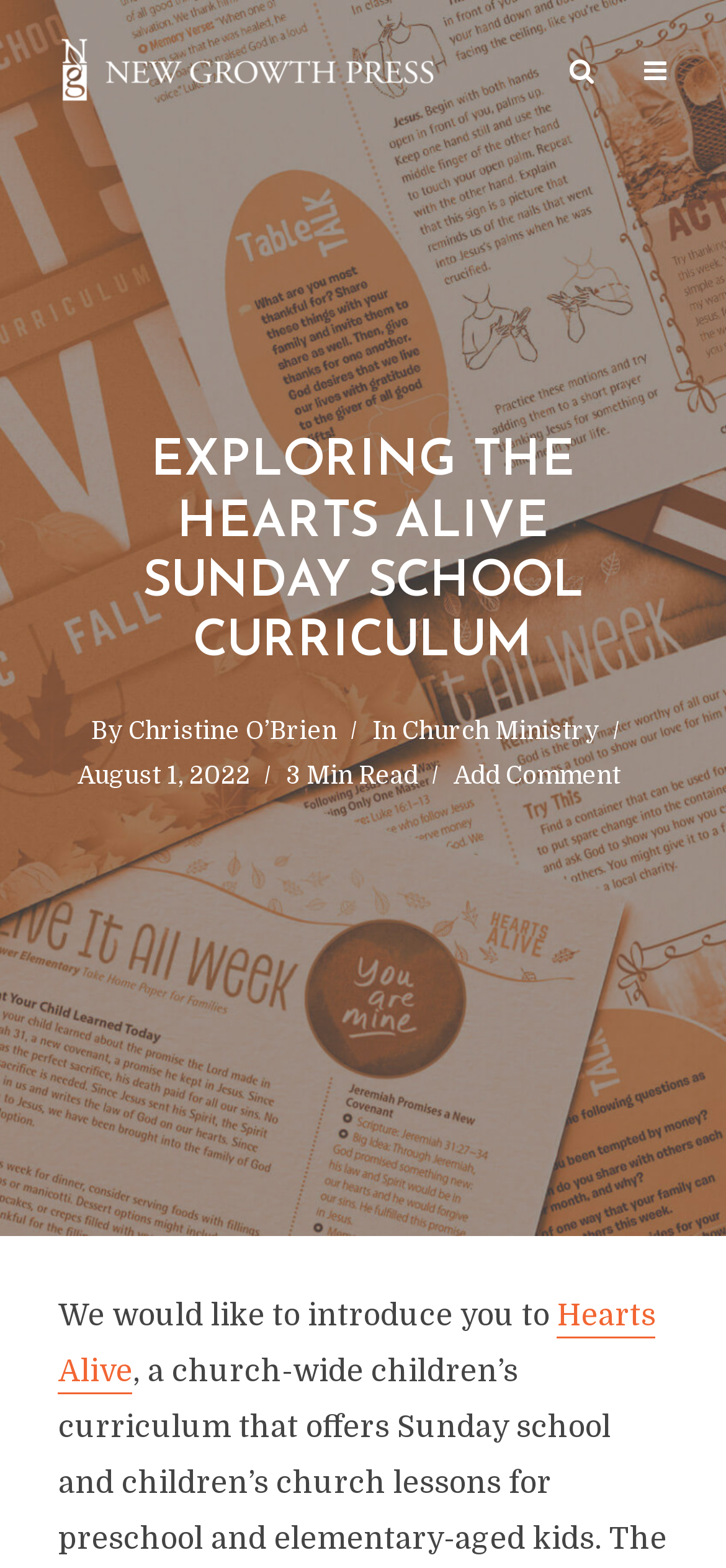Answer the following in one word or a short phrase: 
Who wrote the article?

Christine O’Brien